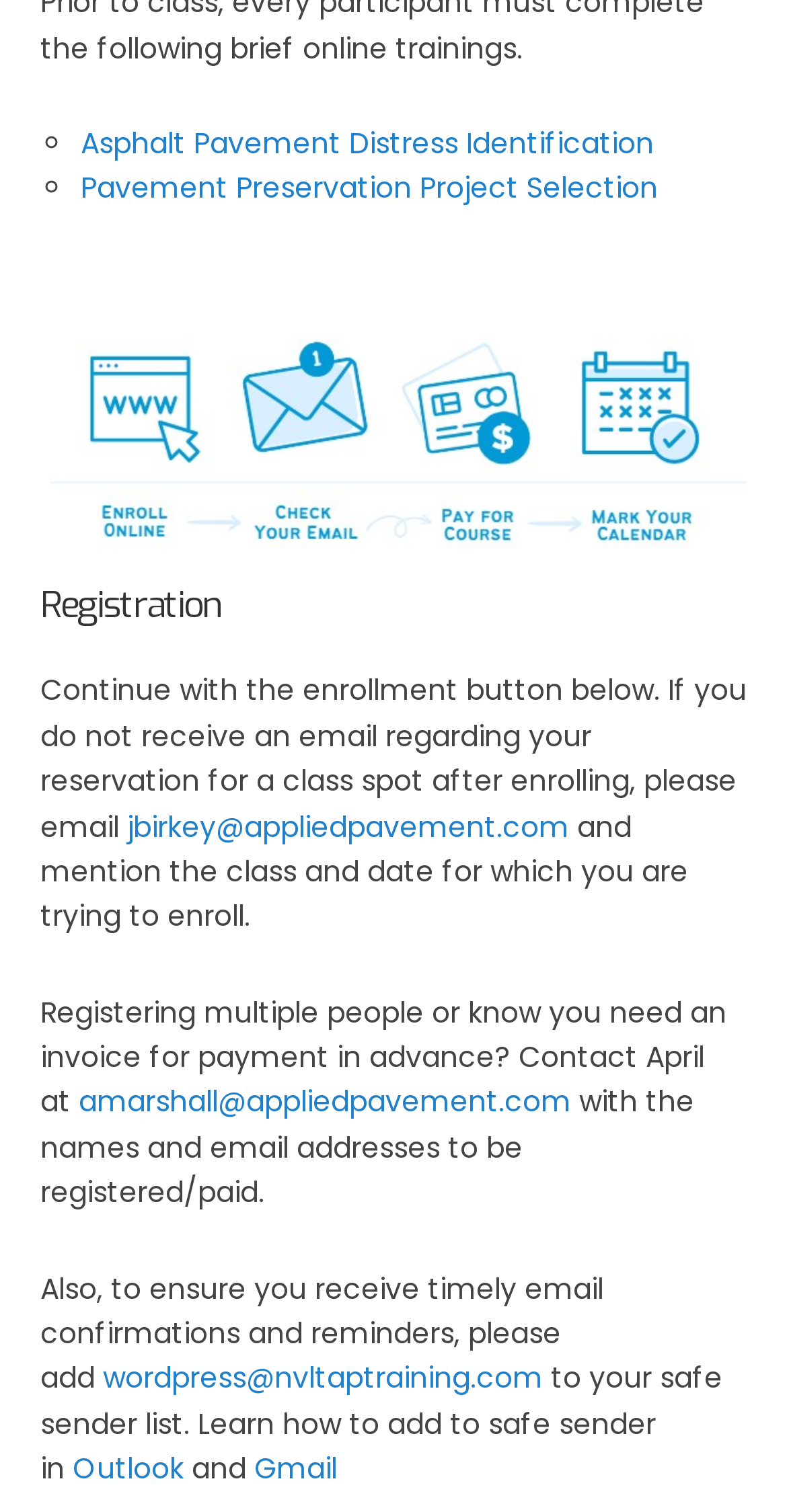Give a concise answer of one word or phrase to the question: 
What email address should I contact for registration issues?

jbirkey@appliedpavement.com